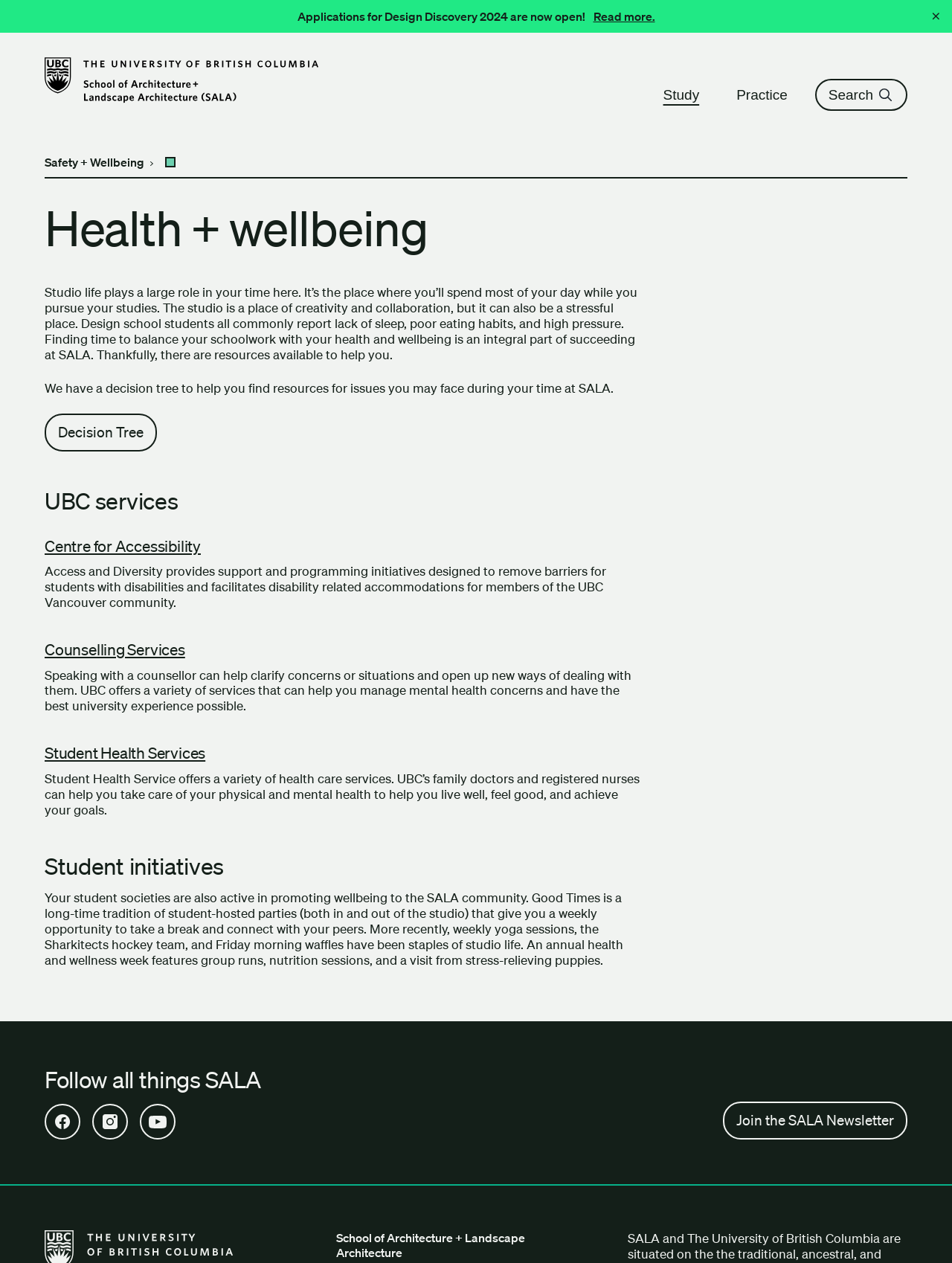What is the 'Good Times' event mentioned on the webpage?
Based on the image, answer the question with as much detail as possible.

The 'Good Times' event mentioned on the webpage is a tradition of student-hosted parties, both in and out of the studio, that provide an opportunity for students to take a break and connect with their peers. This is part of the student initiatives mentioned on the webpage that promote wellbeing in the SALA community.